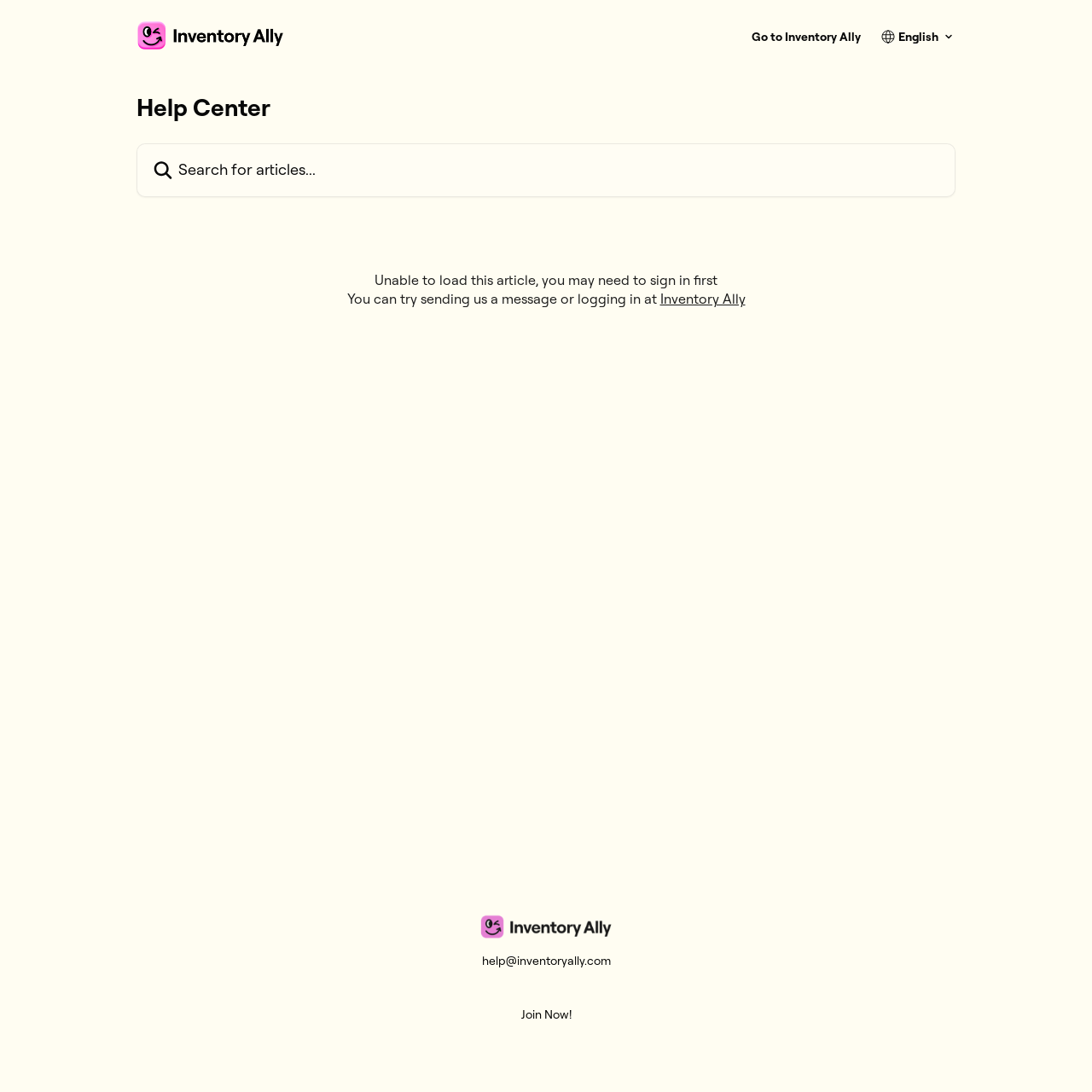Please provide a short answer using a single word or phrase for the question:
What is the call-to-action button in the footer?

Join Now!